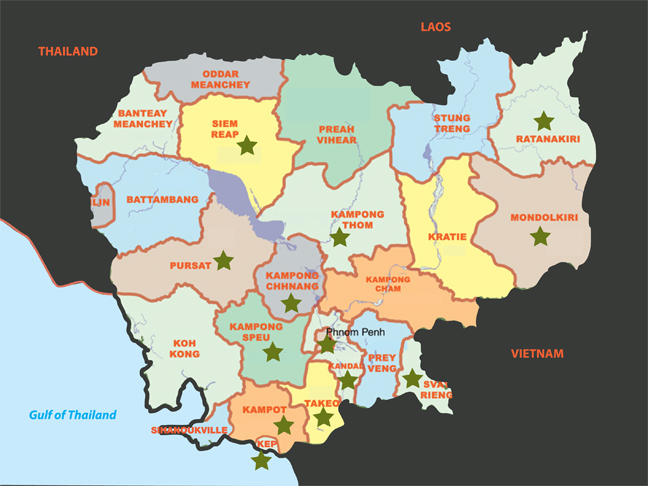Describe all elements and aspects of the image.

The image depicts a detailed map of Cambodia, highlighting various provinces and regions within the country. Marked with green stars, important areas related to the production of Kampot Pepper are prominently displayed. Kampot, located in the southwest near the Gulf of Thailand, is noted as a significant region for this product, which has gained recognition for its distinct quality and Protected Geographical Indication status. Nearby provinces, such as Kep and Takeo, are also shown, illustrating their proximity to Kampot. This map serves as a geographical reference that emphasizes Cambodia's rich agricultural heritage, particularly in pepper cultivation, while providing a visual guide to the diverse regions that contribute to the country's unique products.